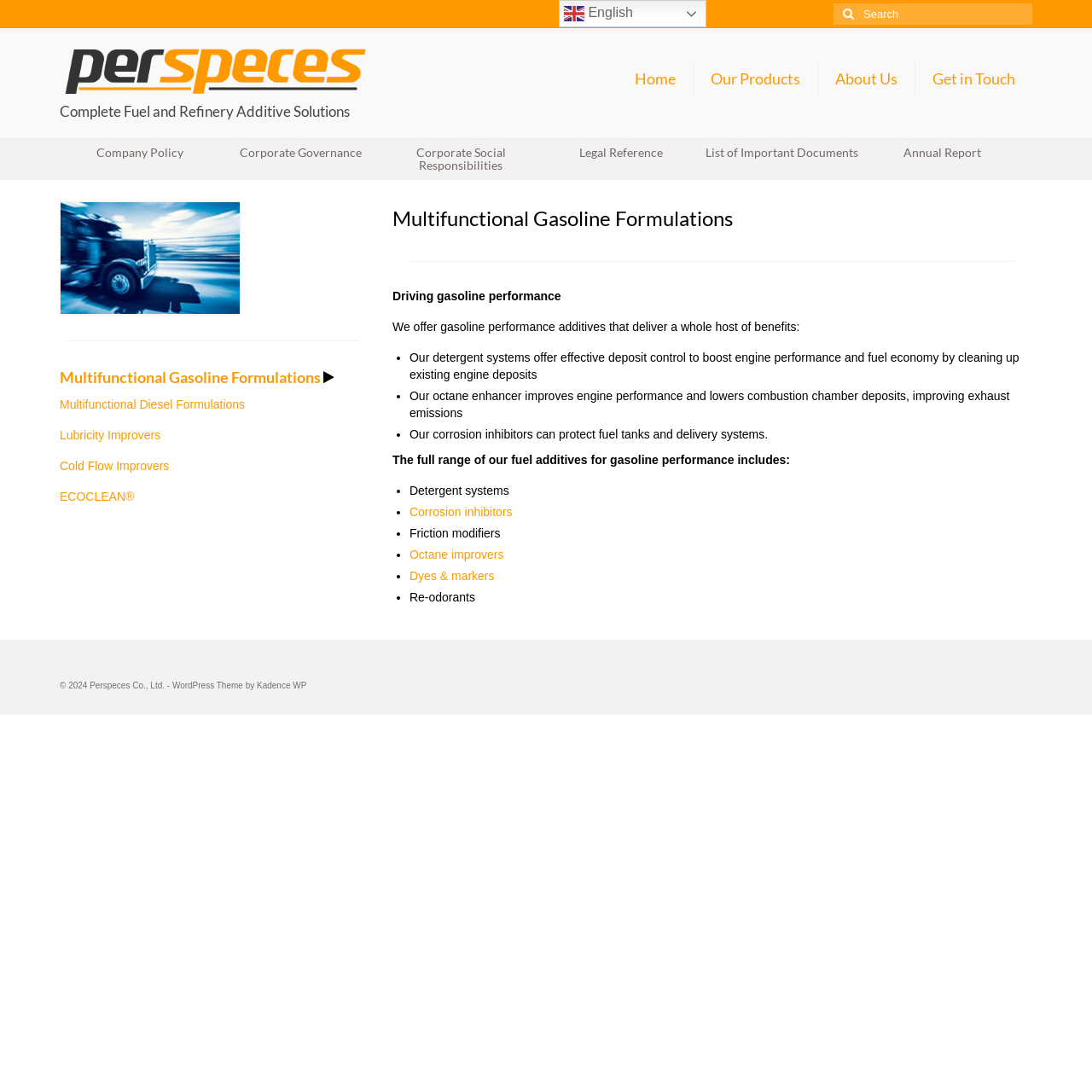Using the provided description: "Company Policy »", find the bounding box coordinates of the corresponding UI element. The output should be four float numbers between 0 and 1, in the format [left, top, right, bottom].

[0.055, 0.126, 0.202, 0.153]